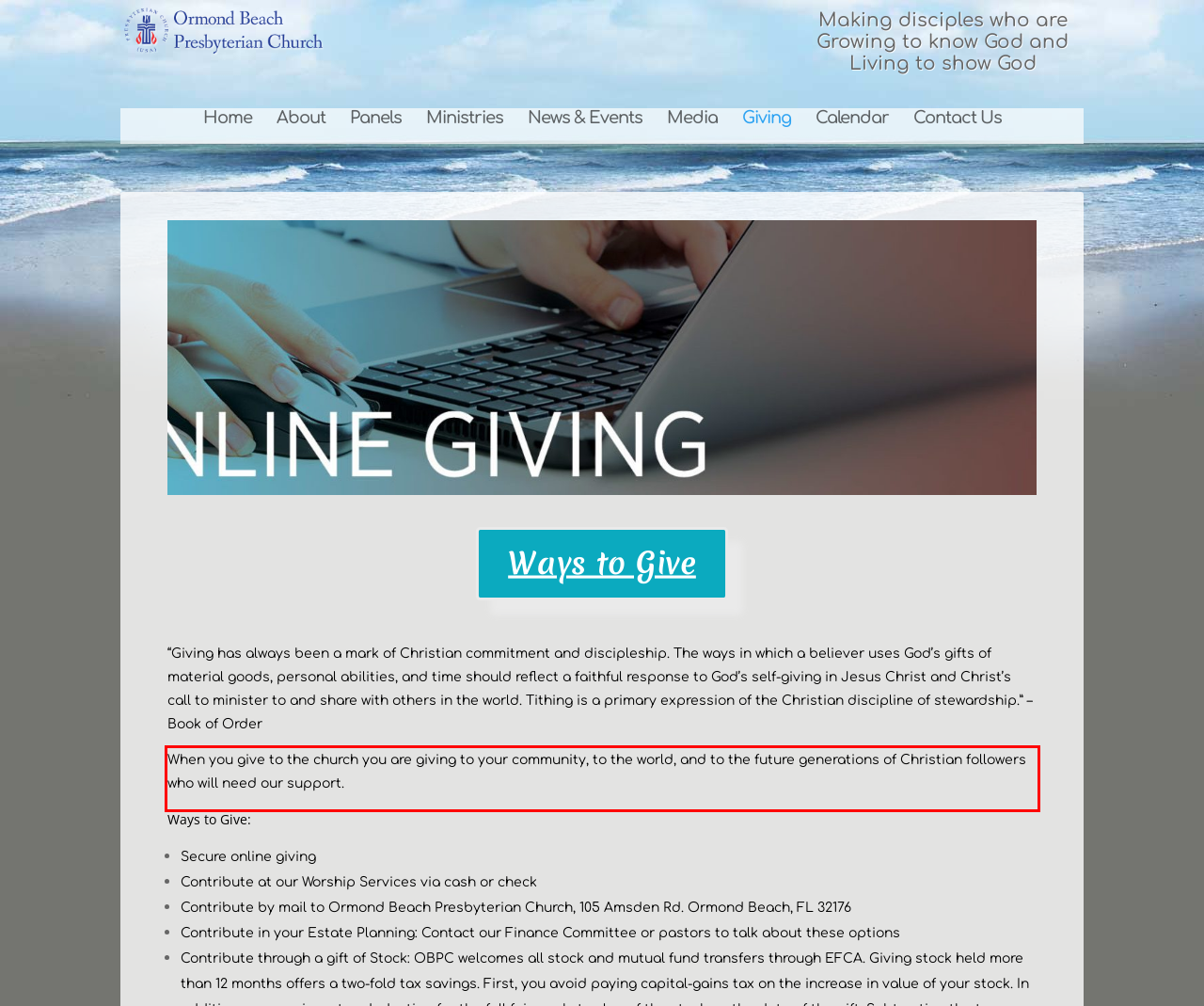Examine the webpage screenshot and use OCR to obtain the text inside the red bounding box.

When you give to the church you are giving to your community, to the world, and to the future generations of Christian followers who will need our support.